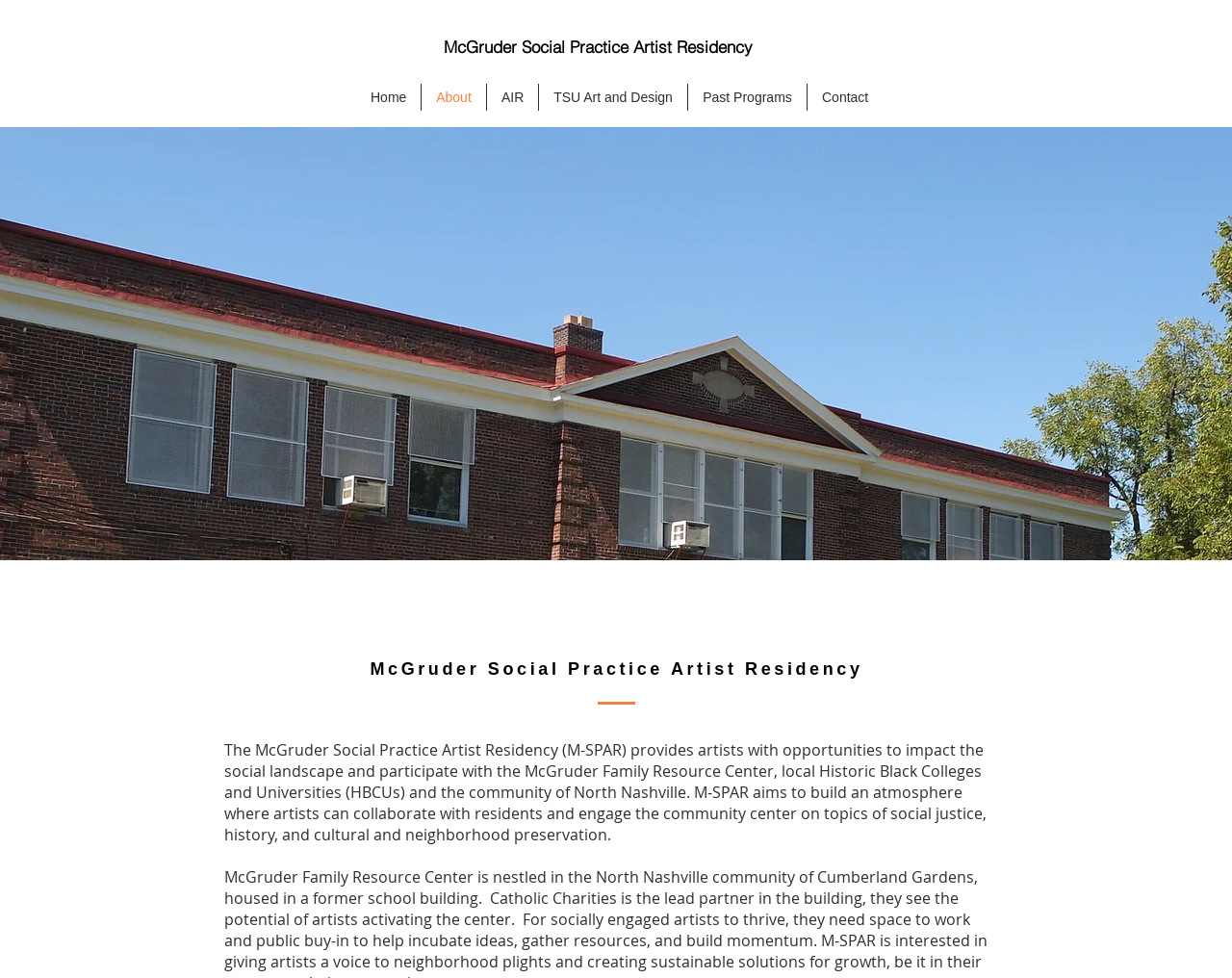Please answer the following query using a single word or phrase: 
What is the location of the community center?

North Nashville